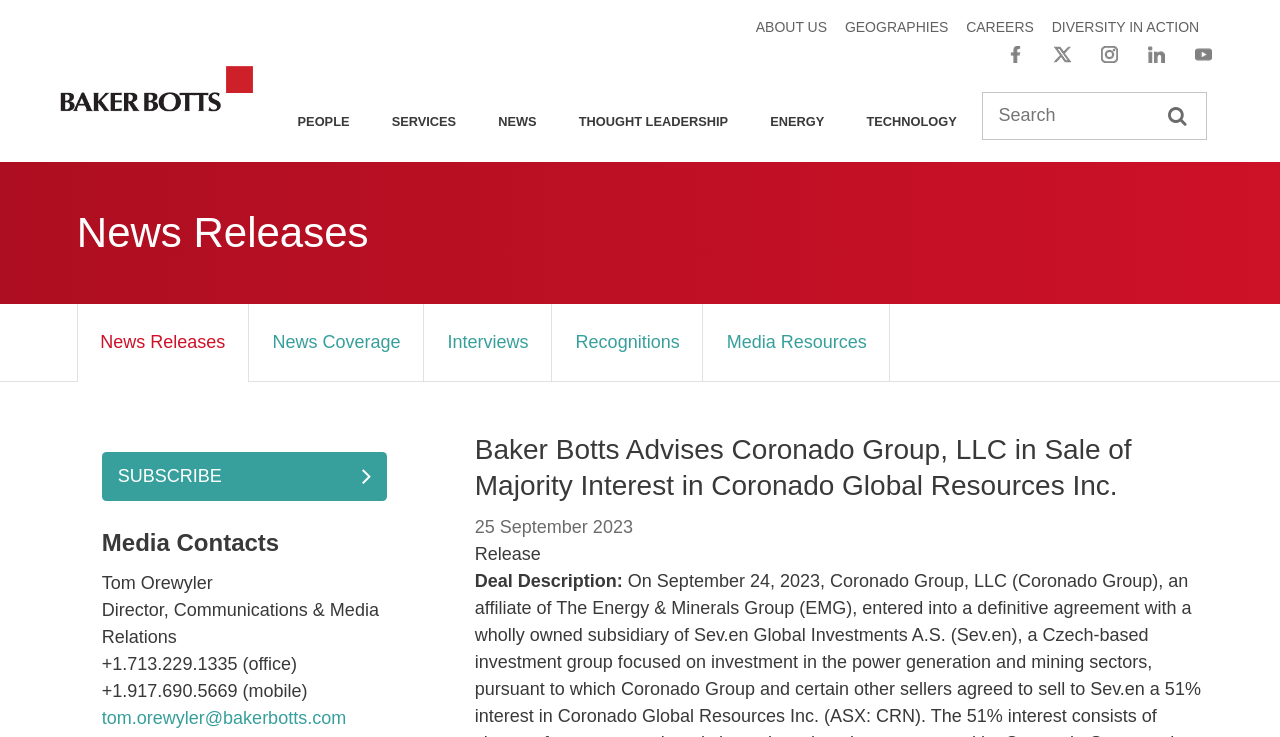Please provide a detailed answer to the question below by examining the image:
What is the company advised by Baker Botts?

Based on the webpage, I found the heading 'Baker Botts Advises Coronado Group, LLC in Sale of Majority Interest in Coronado Global Resources Inc.' which indicates that Coronado Group, LLC is the company advised by Baker Botts.